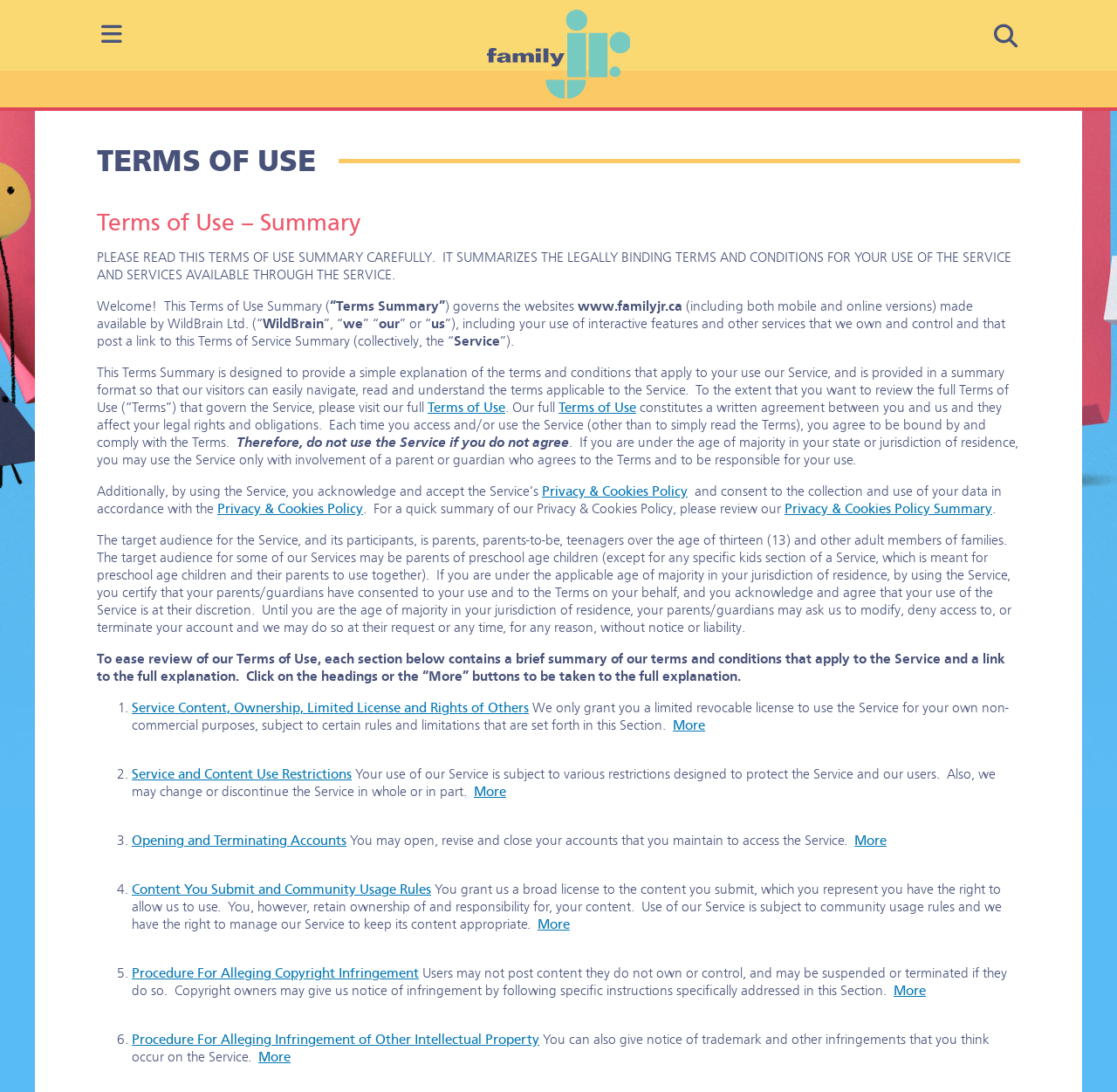How many sections are there in the Terms of Use?
Based on the image content, provide your answer in one word or a short phrase.

6